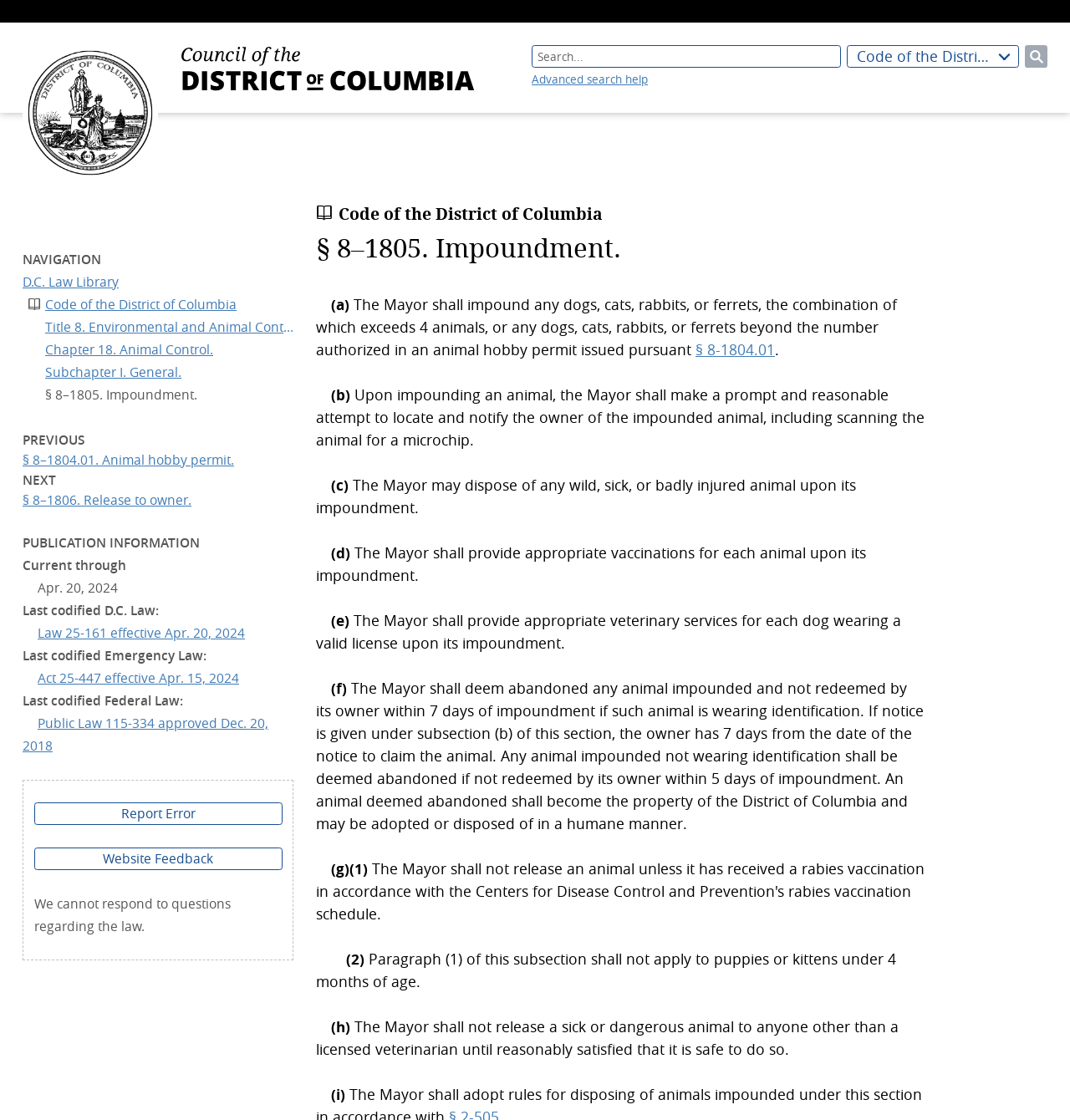Identify the bounding box coordinates of the region that needs to be clicked to carry out this instruction: "View next article". Provide these coordinates as four float numbers ranging from 0 to 1, i.e., [left, top, right, bottom].

[0.021, 0.421, 0.274, 0.454]